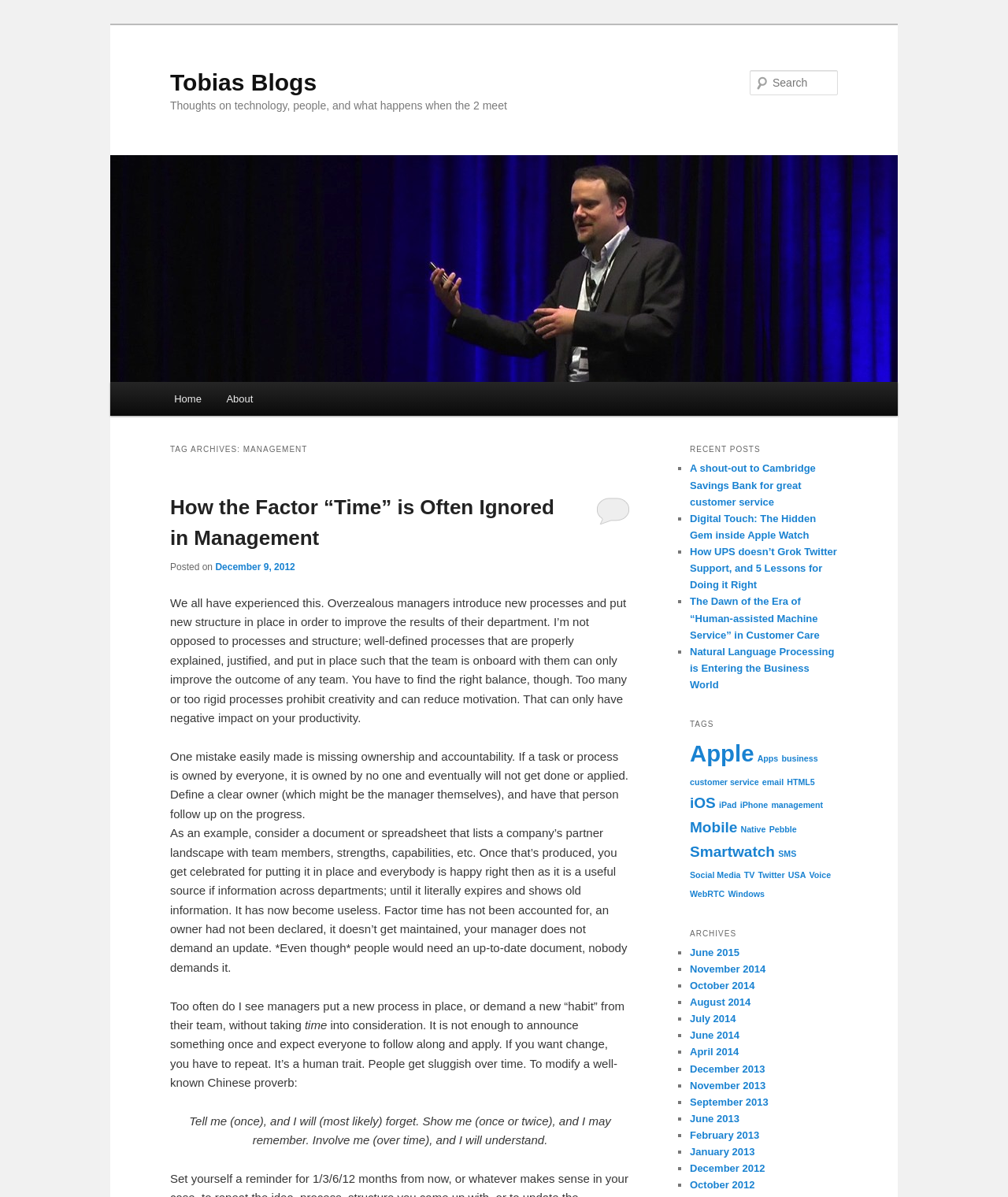Locate the bounding box coordinates of the clickable area needed to fulfill the instruction: "Read the post about management".

[0.169, 0.402, 0.625, 0.468]